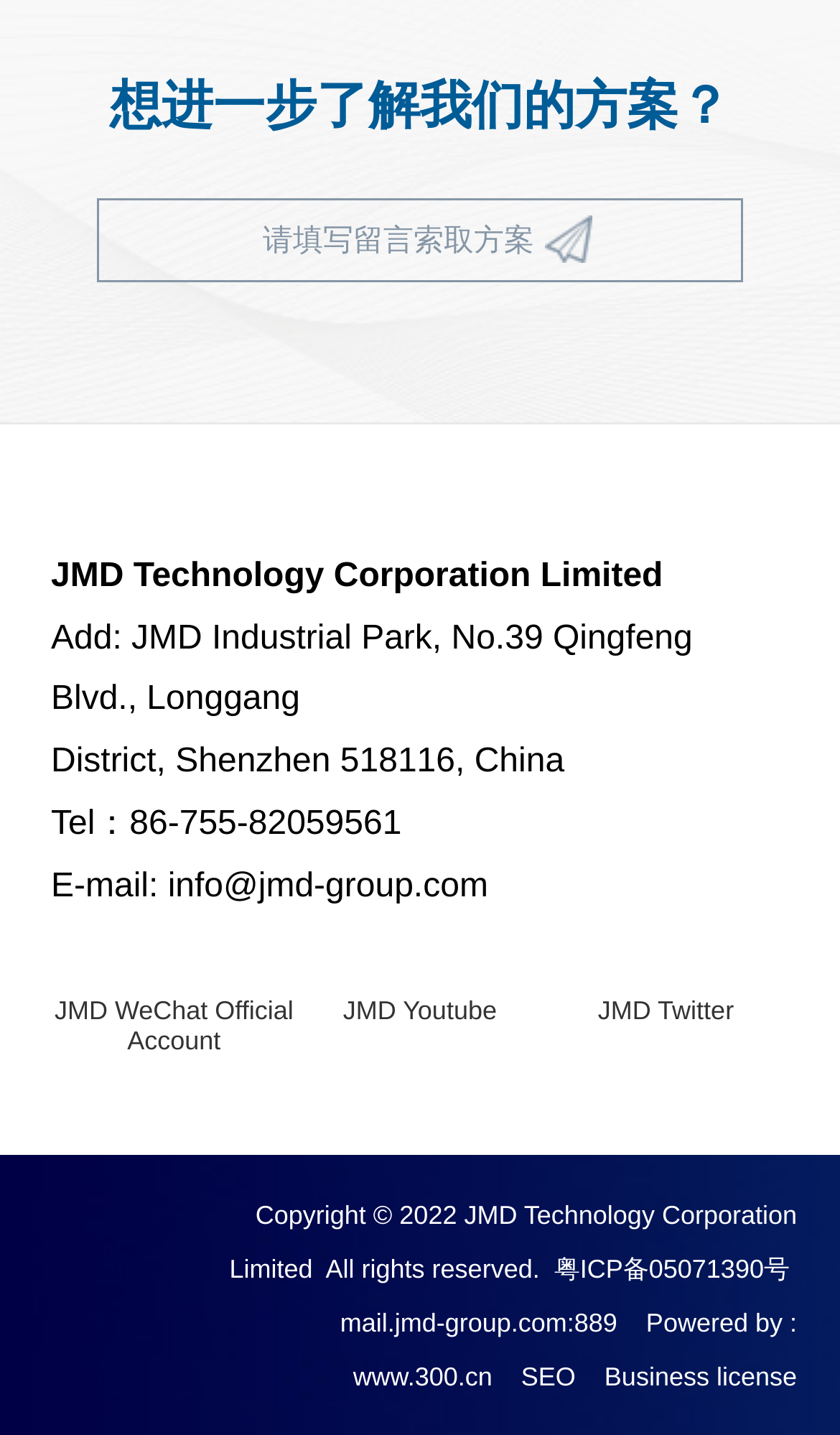Find the bounding box coordinates for the element described here: "粤ICP备05071390号".

[0.66, 0.873, 0.94, 0.894]